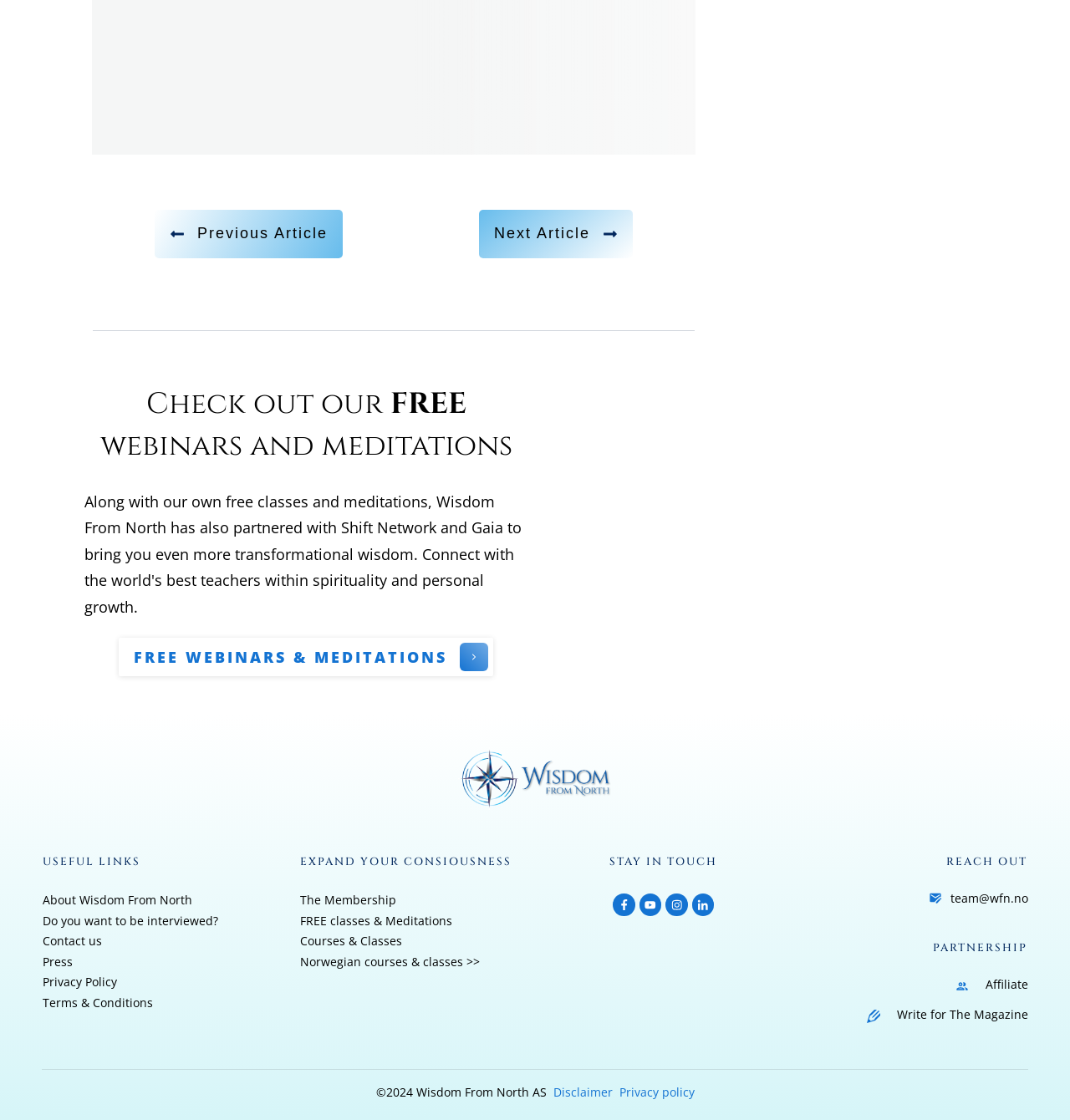How many social media links are there on the webpage?
Give a single word or phrase answer based on the content of the image.

4